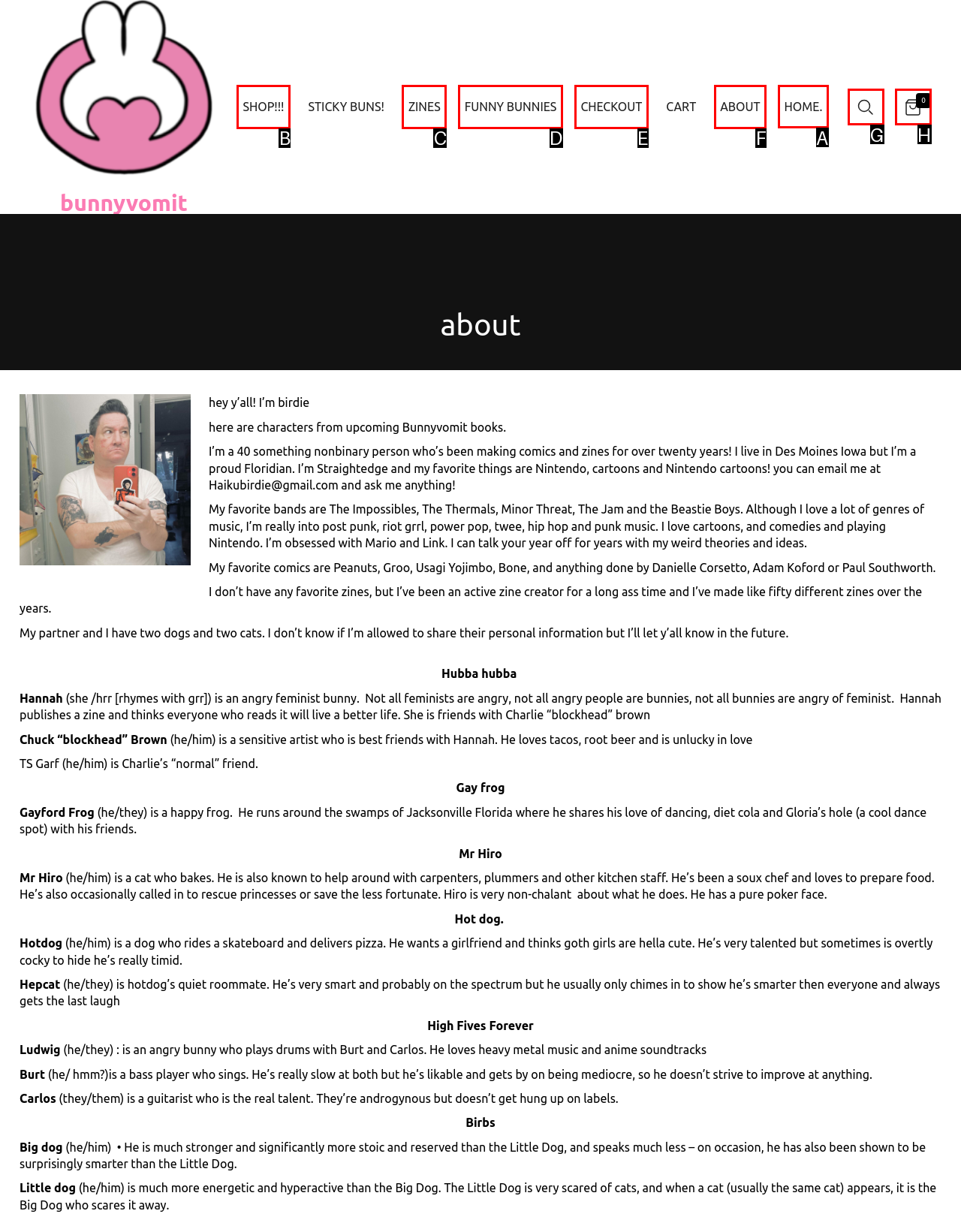Which HTML element should be clicked to fulfill the following task: Click the 'HOME.' link?
Reply with the letter of the appropriate option from the choices given.

A